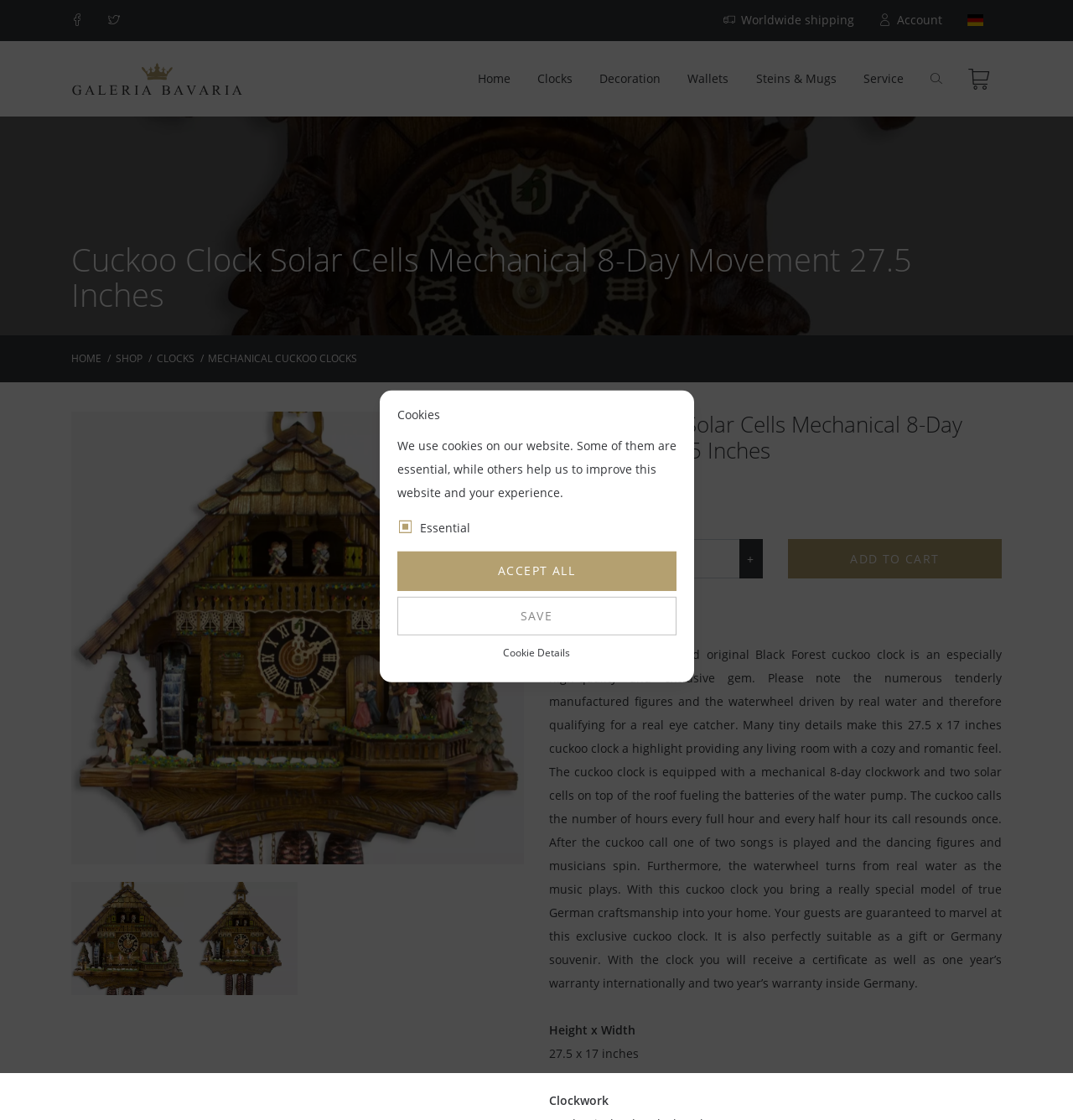Generate the text of the webpage's primary heading.

Cuckoo Clock Solar Cells Mechanical 8-Day Movement 27.5 Inches